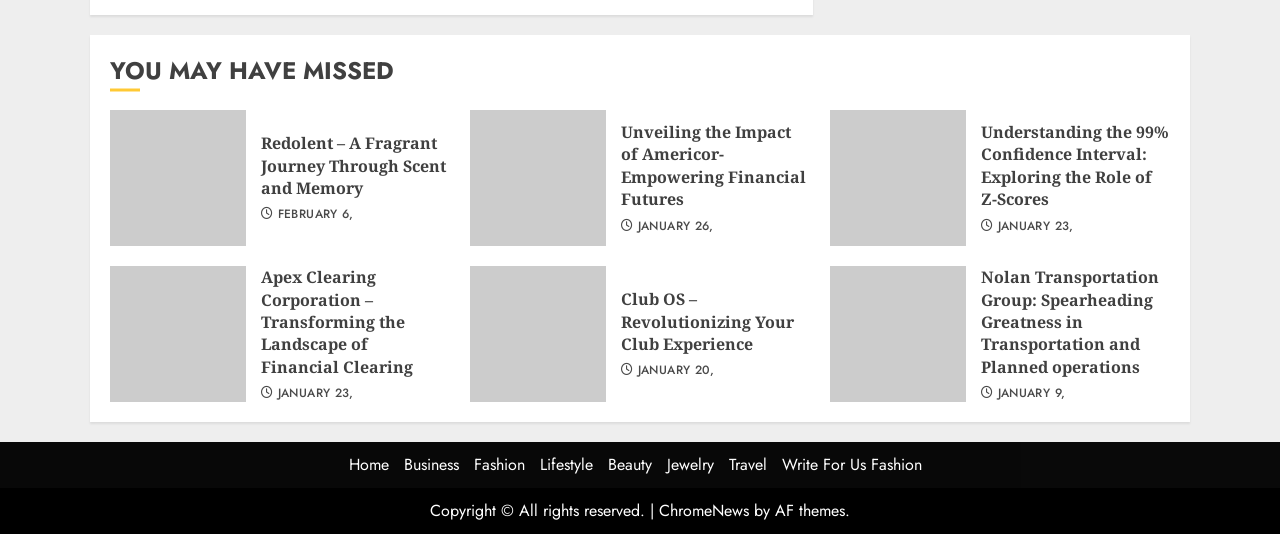Pinpoint the bounding box coordinates of the area that must be clicked to complete this instruction: "Click 'HIRE A WRITER'".

None